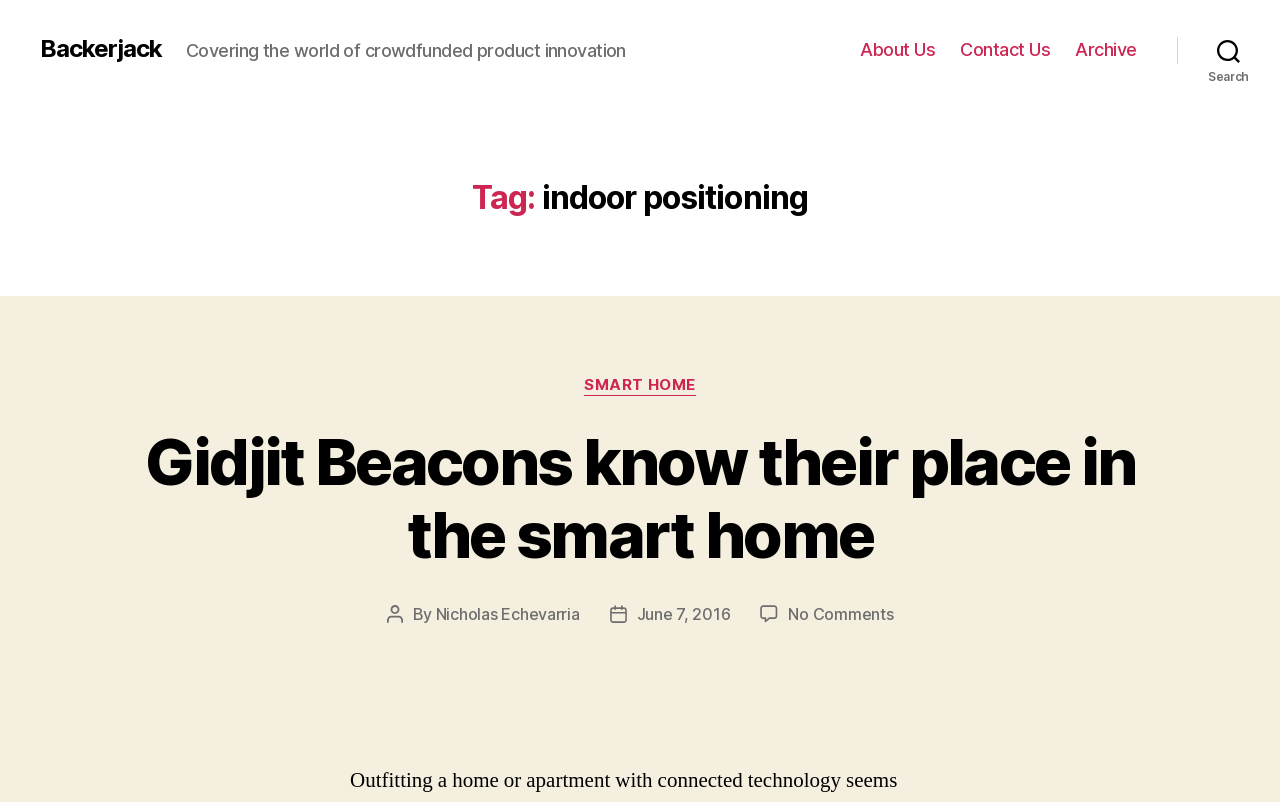Pinpoint the bounding box coordinates of the area that should be clicked to complete the following instruction: "search for something". The coordinates must be given as four float numbers between 0 and 1, i.e., [left, top, right, bottom].

[0.92, 0.035, 1.0, 0.09]